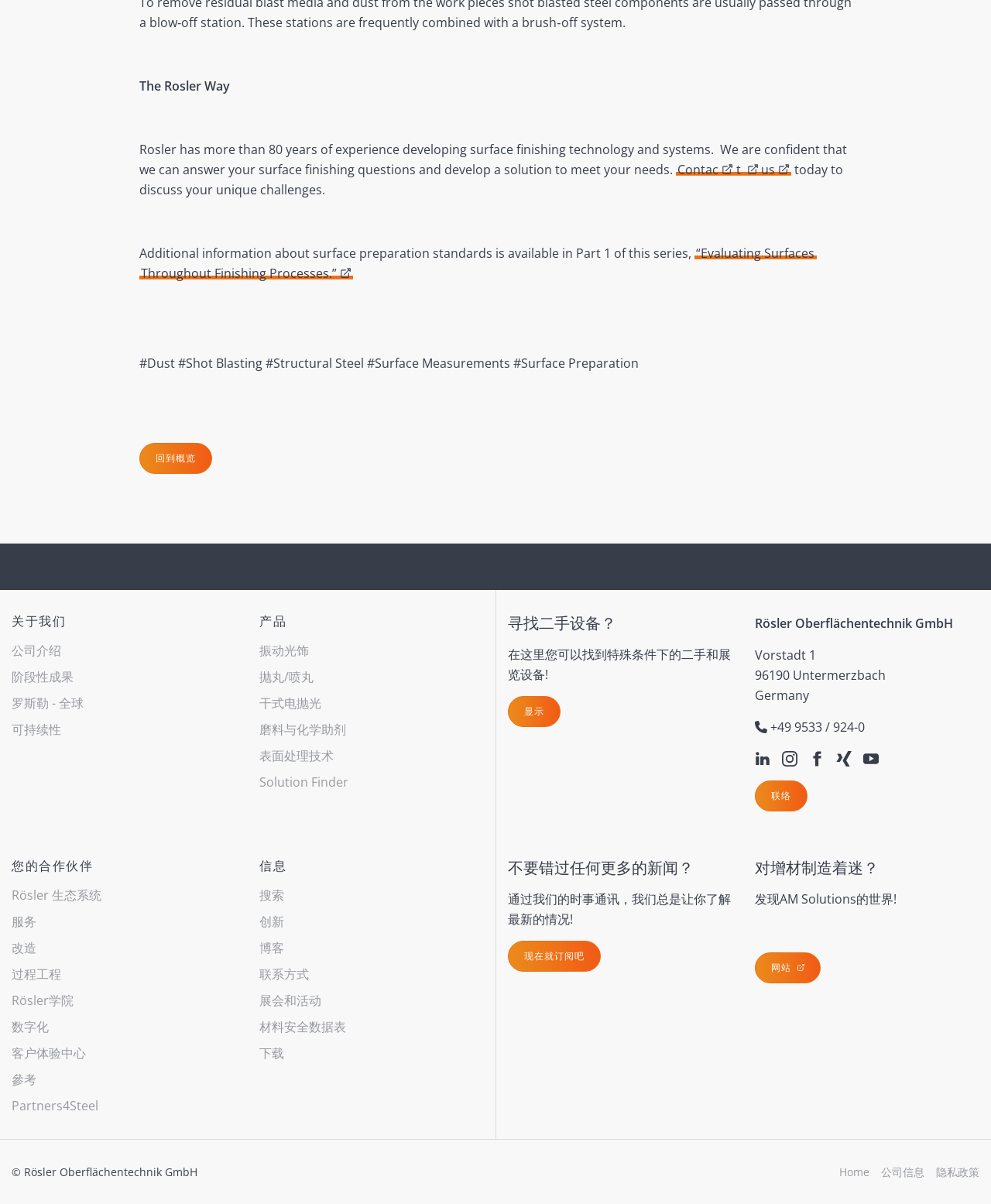Show the bounding box coordinates for the HTML element described as: "“Evaluating Surfaces Throughout Finishing Processes.”".

[0.141, 0.203, 0.824, 0.234]